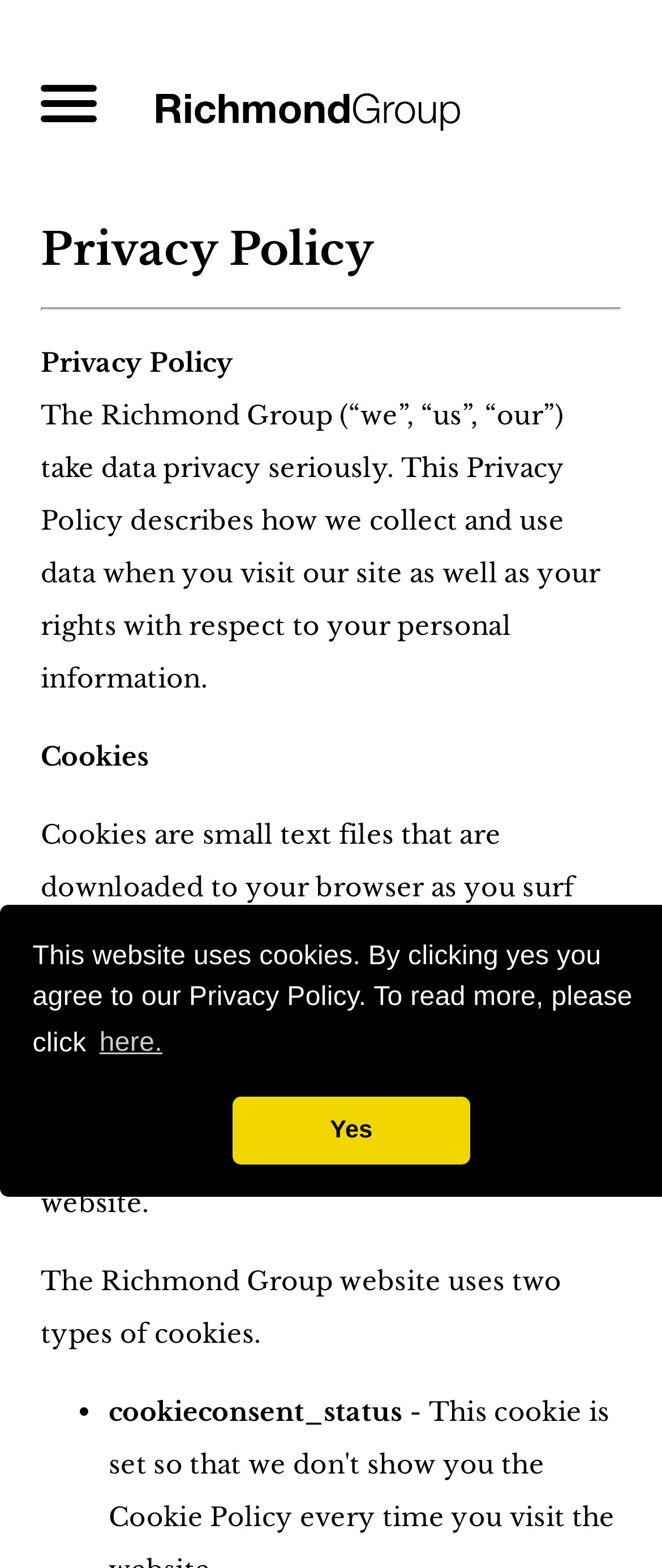Provide a comprehensive description of the webpage.

The webpage is about the Privacy Policy of the Richmond Group. At the top, there is a notification about cookies, which informs users that the website uses cookies and provides a link to learn more about them. Below this notification, there is a button to dismiss the cookie message.

On the left side of the page, there is a checkbox, unchecked by default. Next to it, there is a link, but its text is not specified.

The main content of the page starts with a heading "Privacy Policy" followed by a horizontal separator. Below the separator, there is a paragraph of text explaining that the Richmond Group takes data privacy seriously and describes how they collect and use data when users visit their site.

Further down, there is a section about cookies, which includes a heading "Cookies" and a paragraph of text explaining what cookies are and how they are used to improve the website experience. This section also mentions that the Richmond Group website uses two types of cookies, which are listed below in a bullet point format.